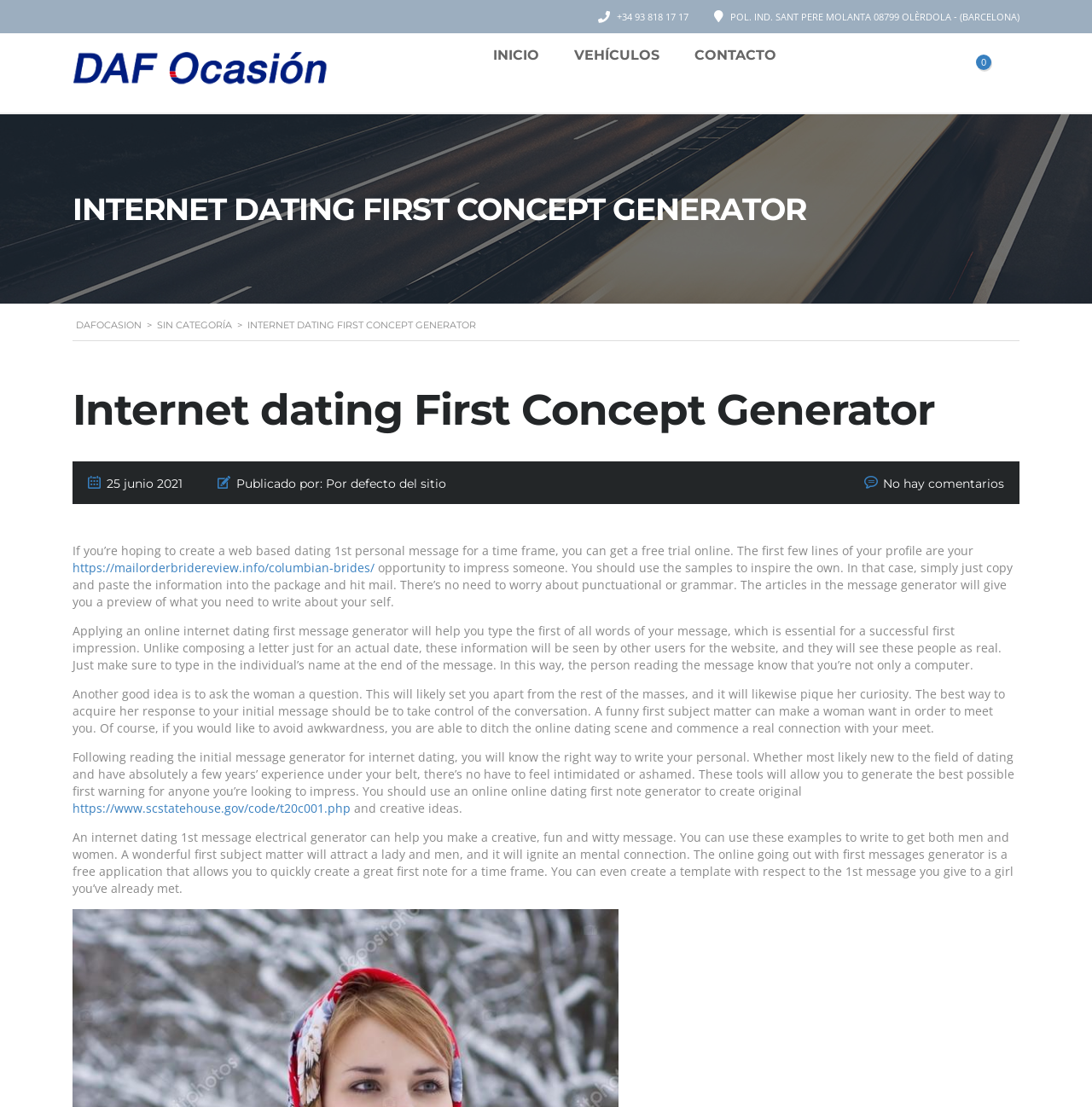Find the bounding box coordinates for the element that must be clicked to complete the instruction: "Click the 'SIN CATEGORÍA' link". The coordinates should be four float numbers between 0 and 1, indicated as [left, top, right, bottom].

[0.144, 0.288, 0.212, 0.299]